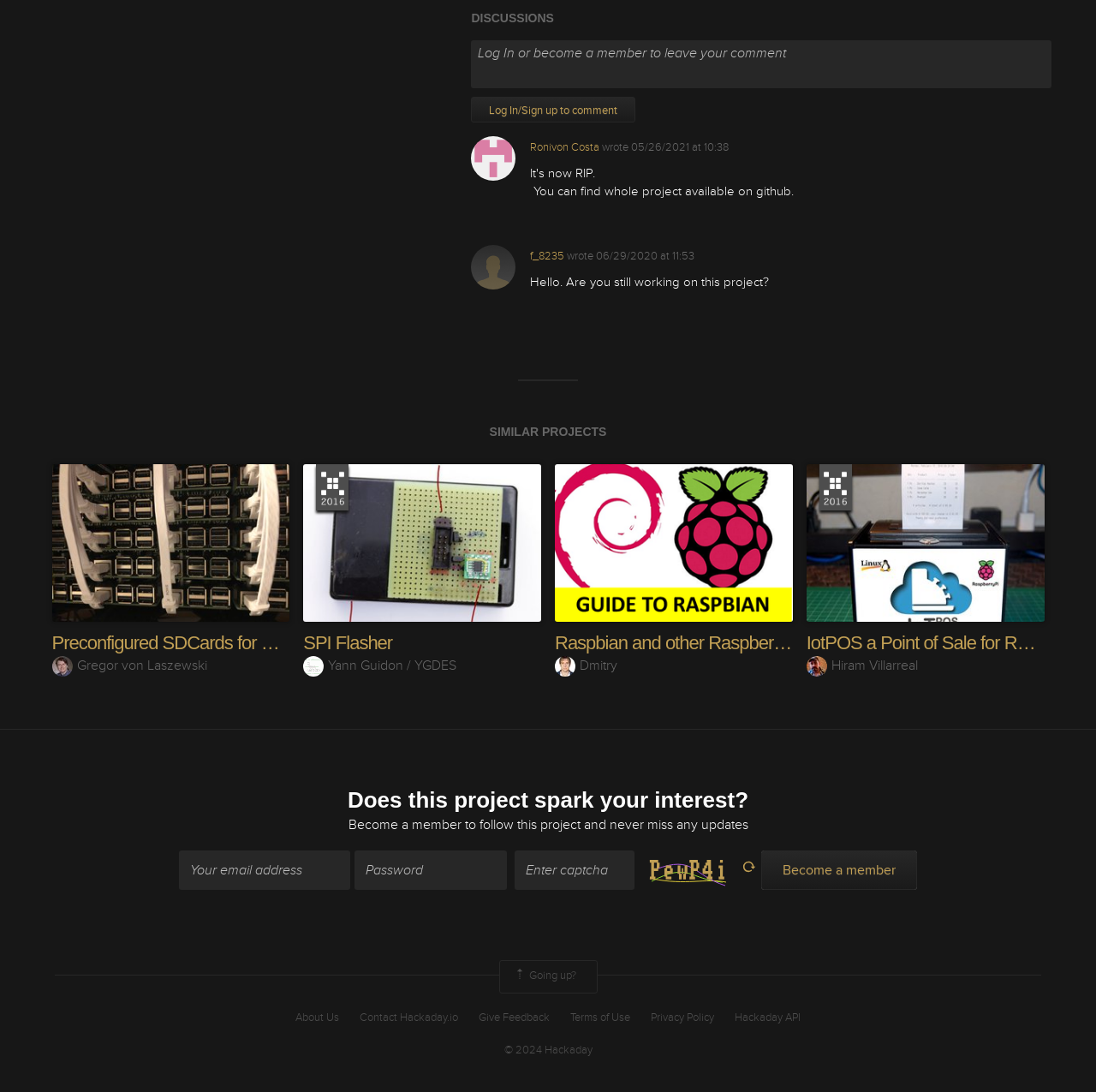How many links are there in the footer?
Using the visual information from the image, give a one-word or short-phrase answer.

7